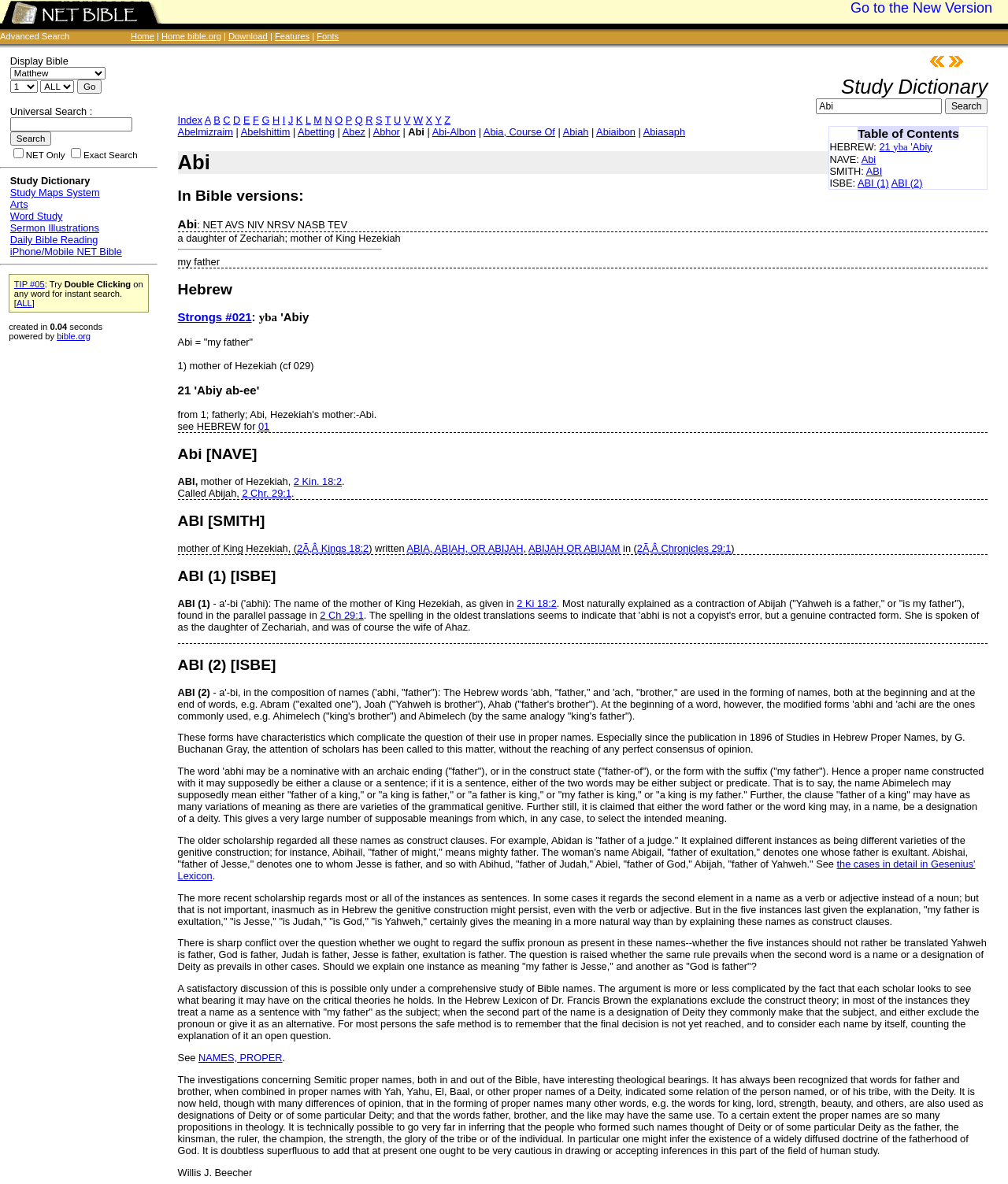Give a one-word or one-phrase response to the question: 
What is the title of the study dictionary?

NETBible: Abi